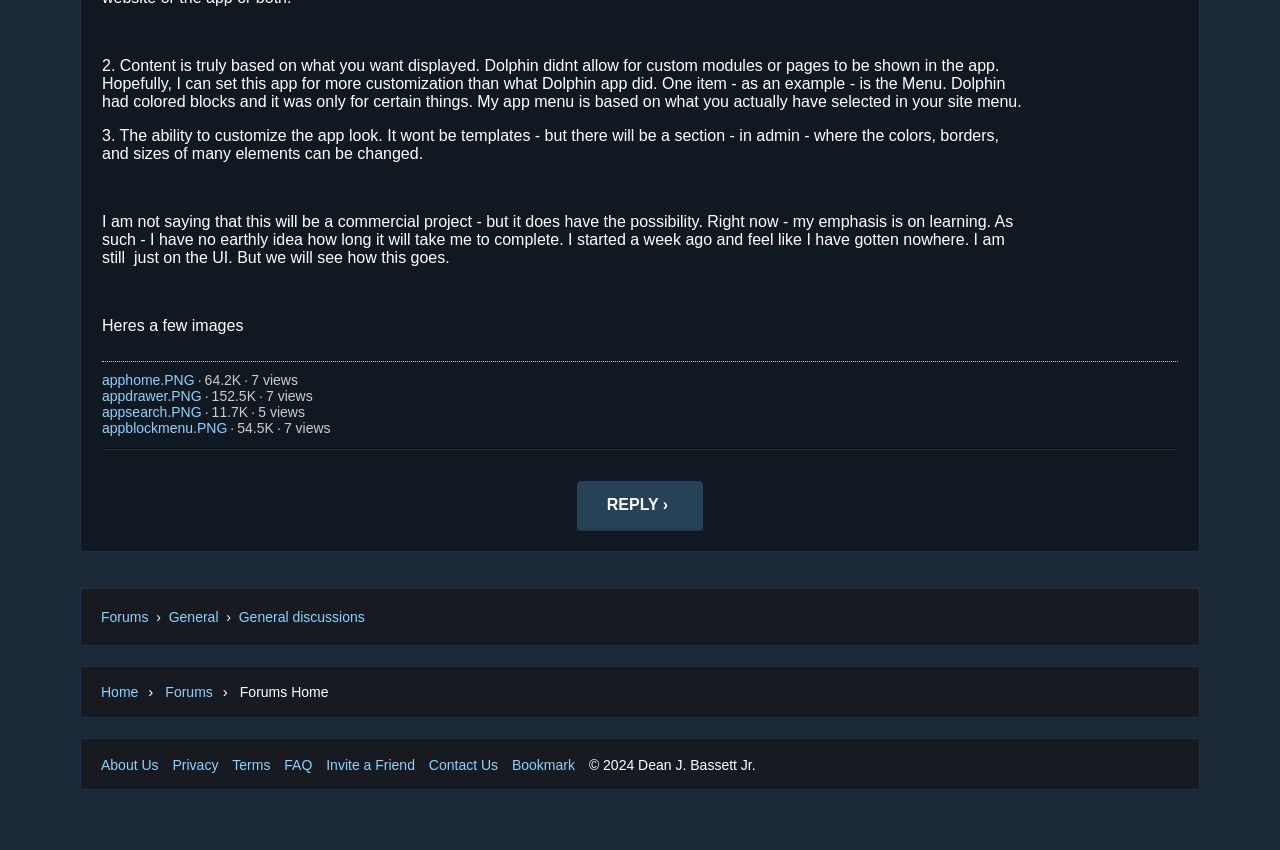Provide your answer to the question using just one word or phrase: How many images are displayed on the webpage?

4